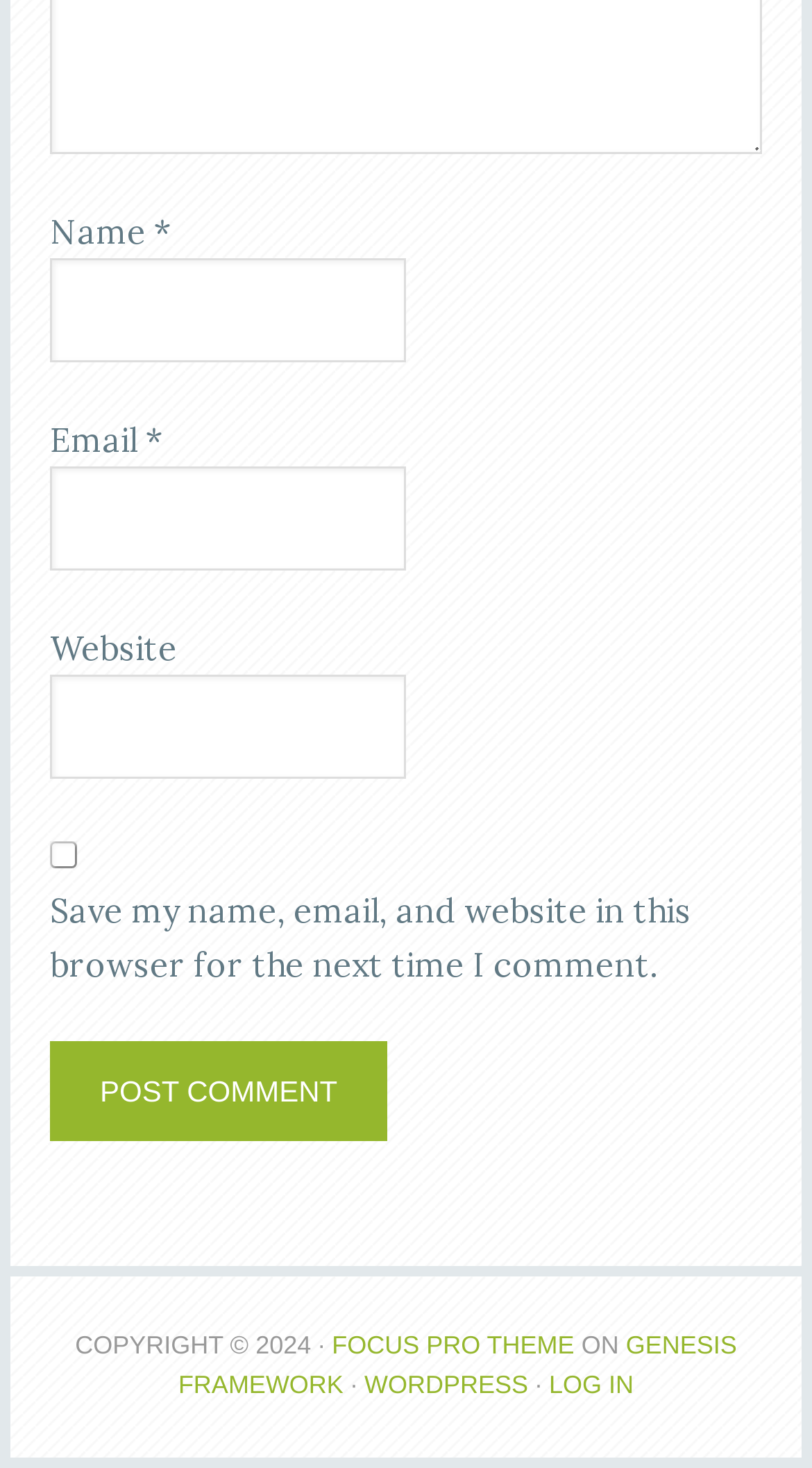Please provide a one-word or phrase answer to the question: 
What is the button at the bottom of the form for?

Post Comment